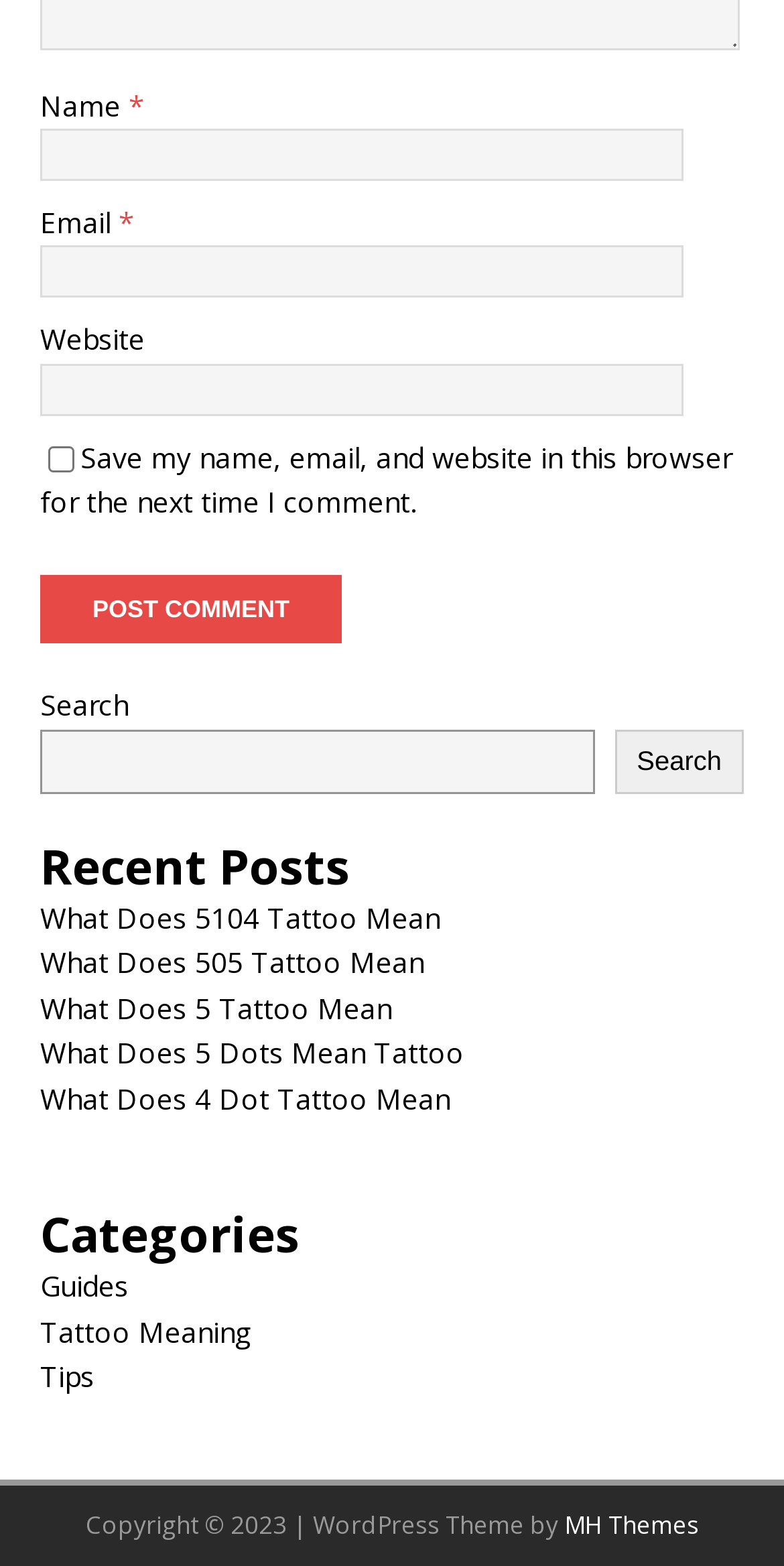Locate the bounding box coordinates of the clickable area to execute the instruction: "Go to the About page". Provide the coordinates as four float numbers between 0 and 1, represented as [left, top, right, bottom].

None